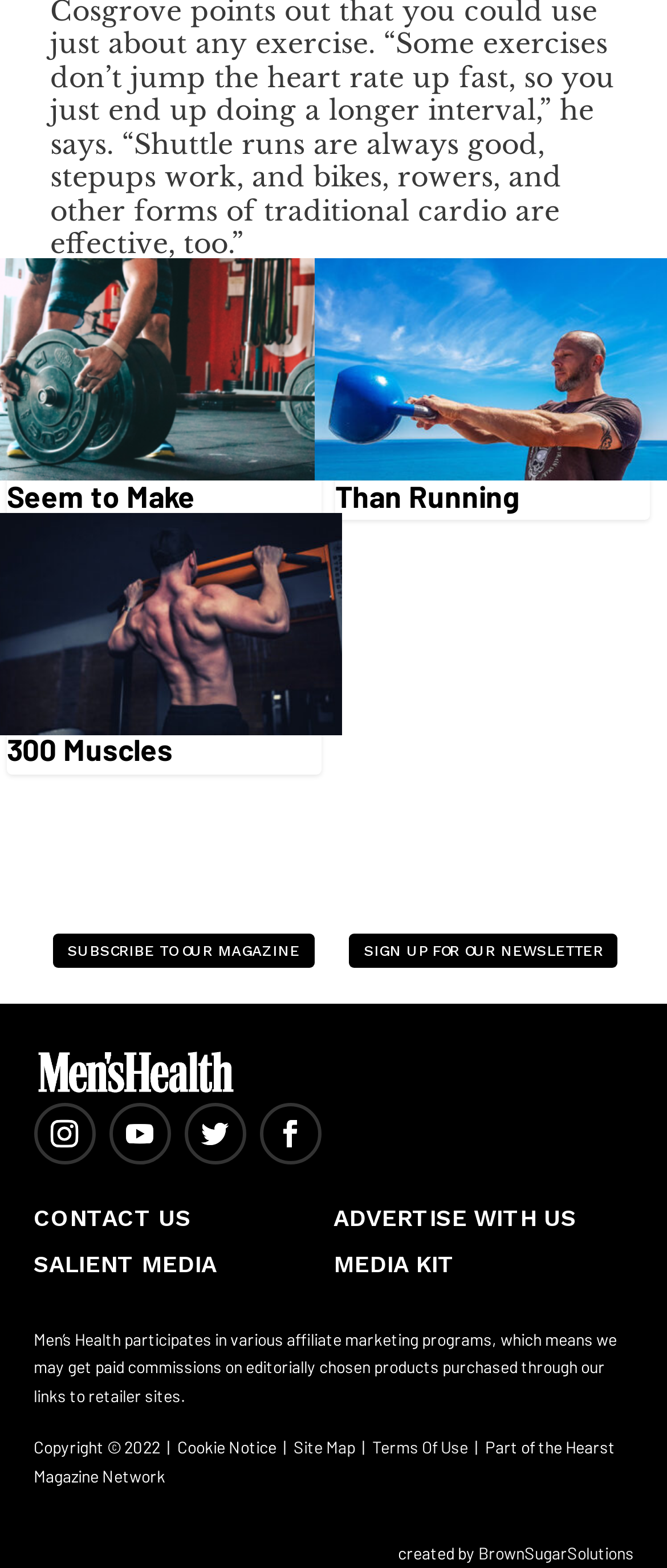Please find the bounding box coordinates of the section that needs to be clicked to achieve this instruction: "Visit the site map".

[0.44, 0.916, 0.532, 0.93]